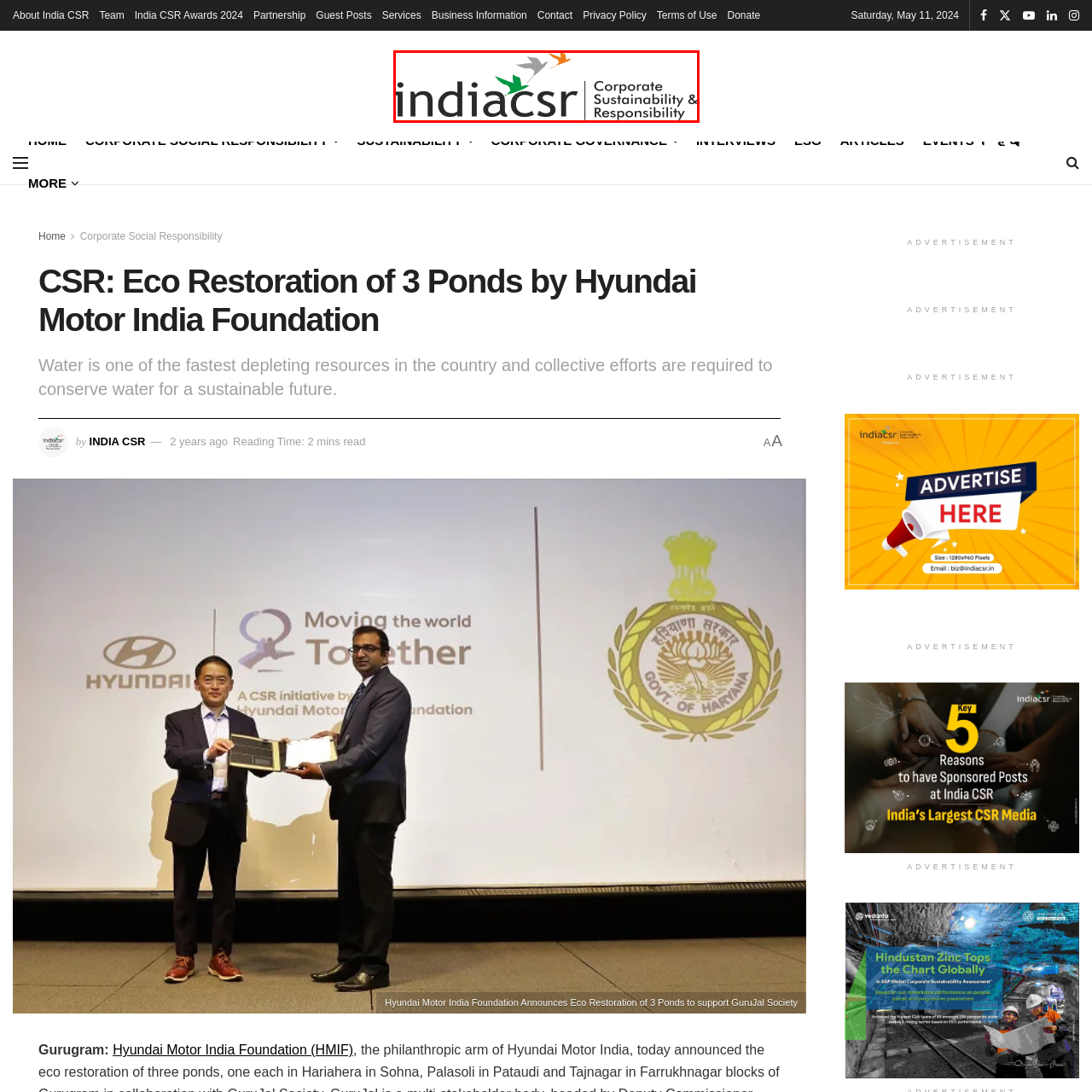What is the mission of India CSR?
Inspect the part of the image highlighted by the red bounding box and give a detailed answer to the question.

The logo serves as a visual representation of India CSR's mission to foster collaboration among businesses, communities, and stakeholders in addressing social and environmental challenges.